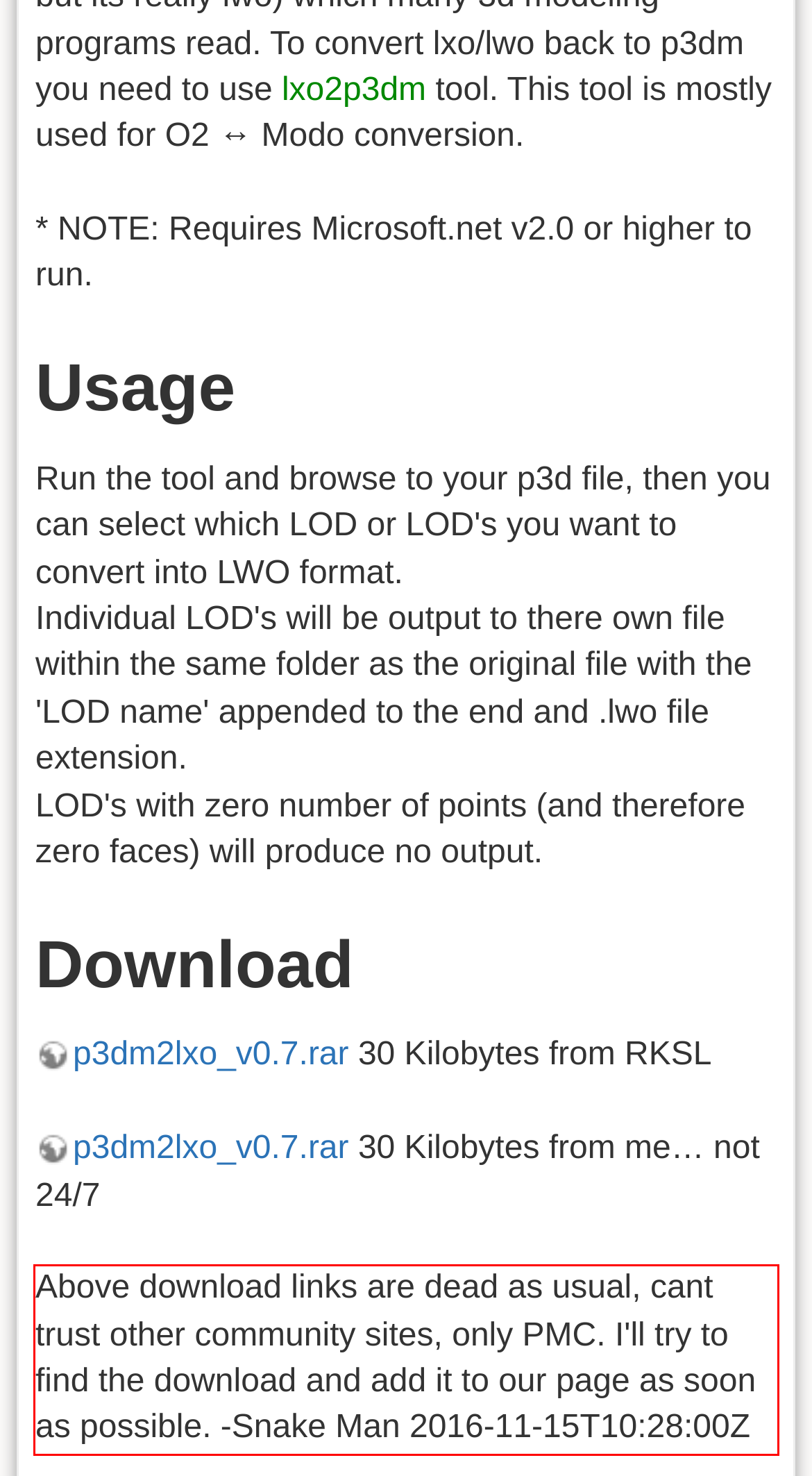Identify the text inside the red bounding box on the provided webpage screenshot by performing OCR.

Above download links are dead as usual, cant trust other community sites, only PMC. I'll try to find the download and add it to our page as soon as possible. -Snake Man 2016-11-15T10:28:00Z